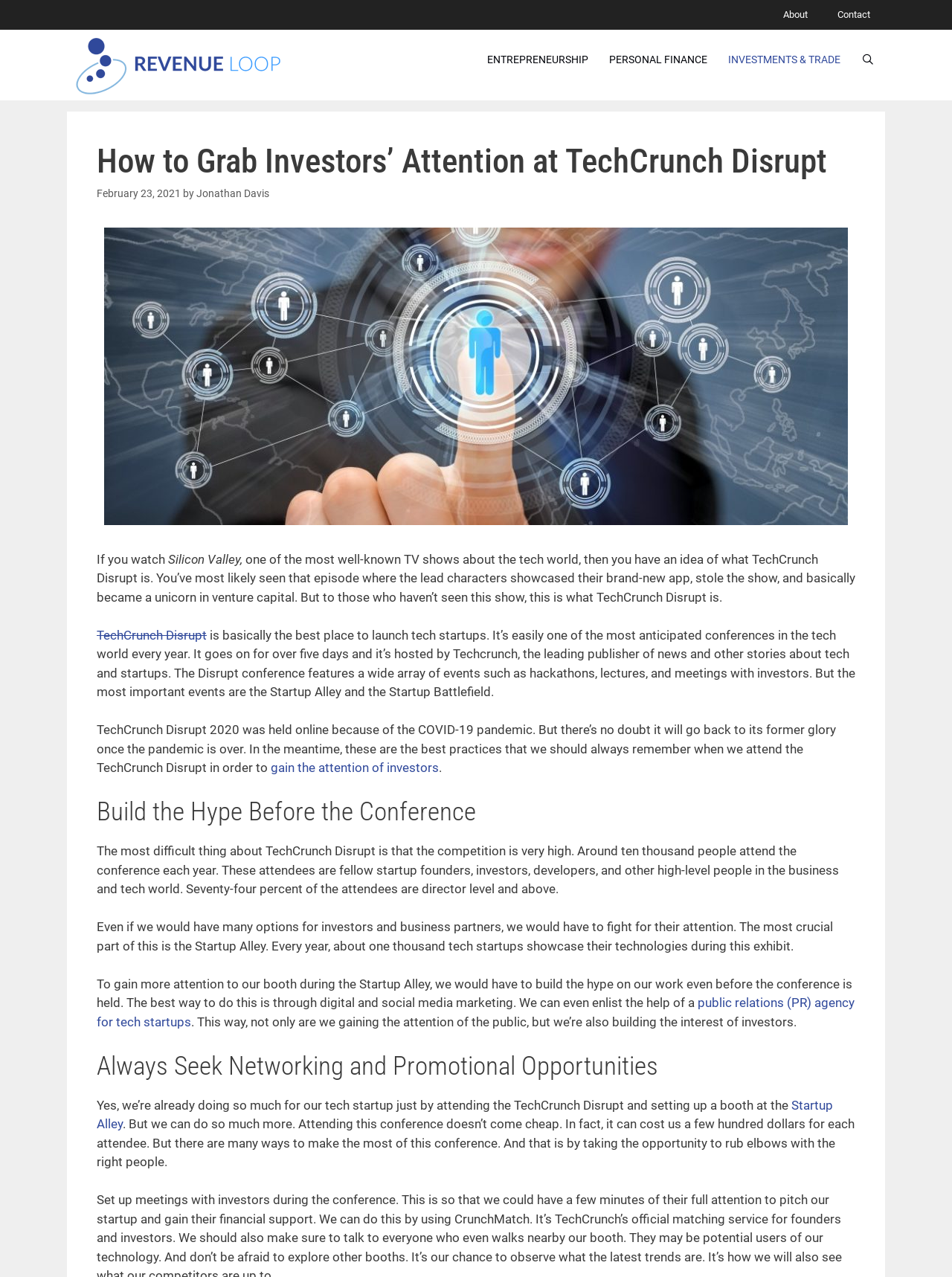Determine the coordinates of the bounding box that should be clicked to complete the instruction: "Learn more about Business Storytelling". The coordinates should be represented by four float numbers between 0 and 1: [left, top, right, bottom].

None